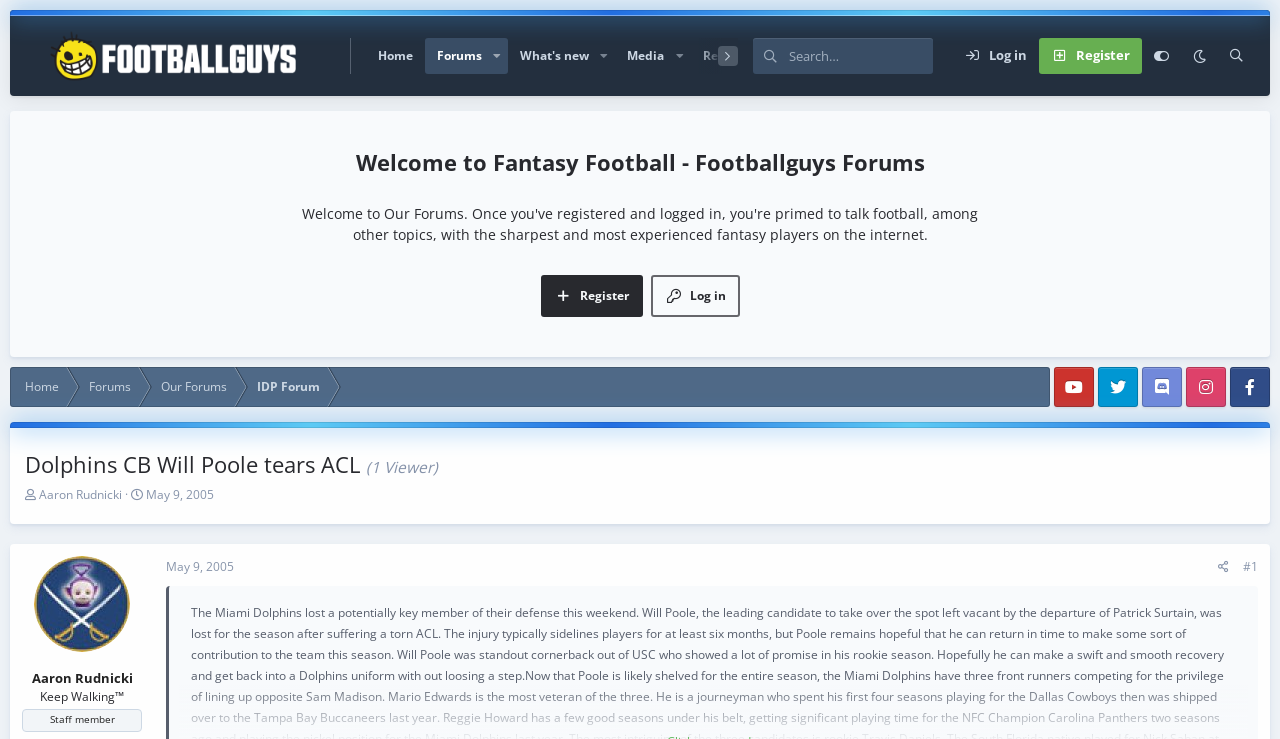Locate the bounding box coordinates of the element that should be clicked to execute the following instruction: "View the IDP Forum".

[0.189, 0.497, 0.262, 0.551]